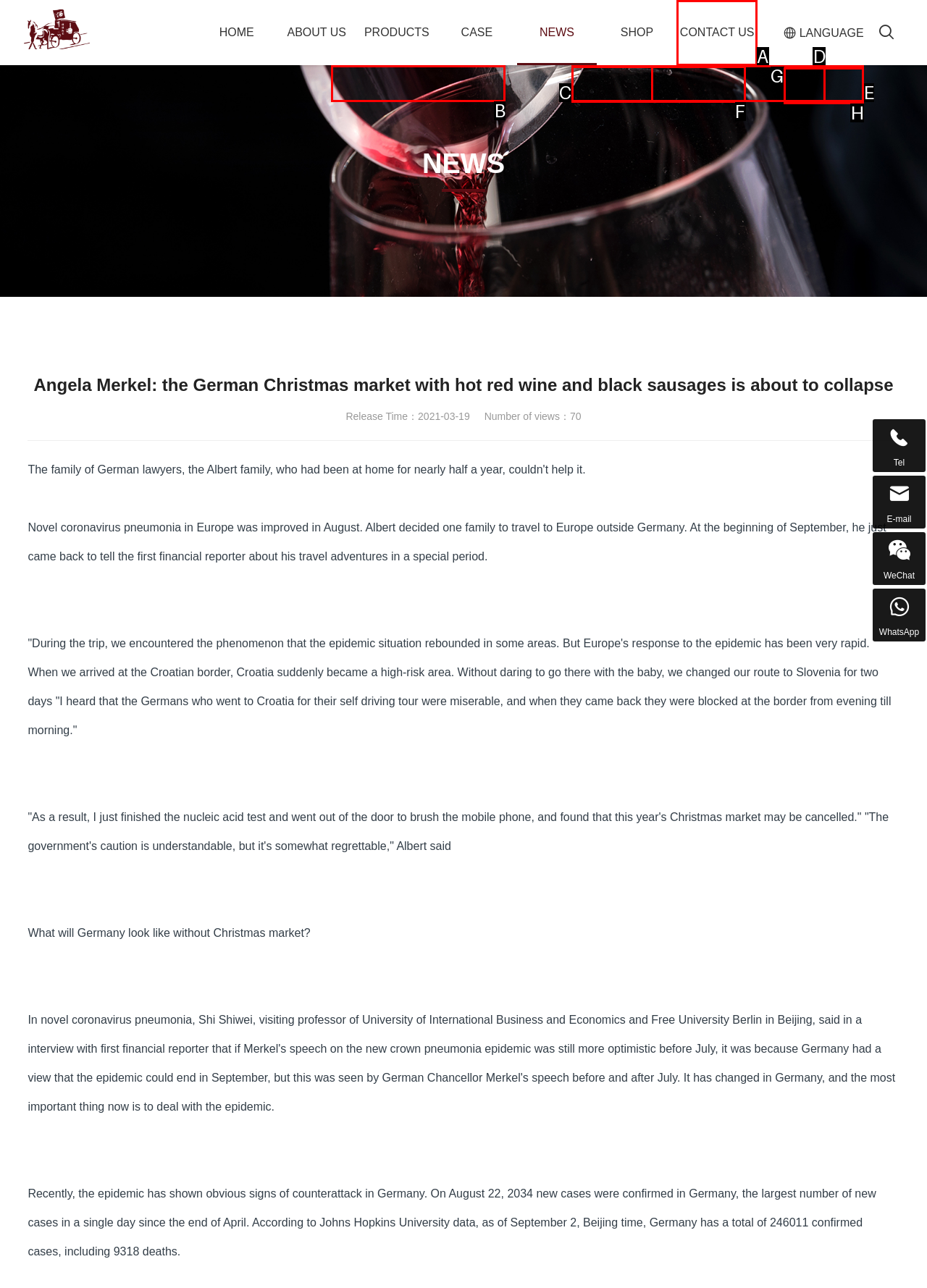From the options shown, which one fits the description: Wine & Champagne Tools? Respond with the appropriate letter.

B